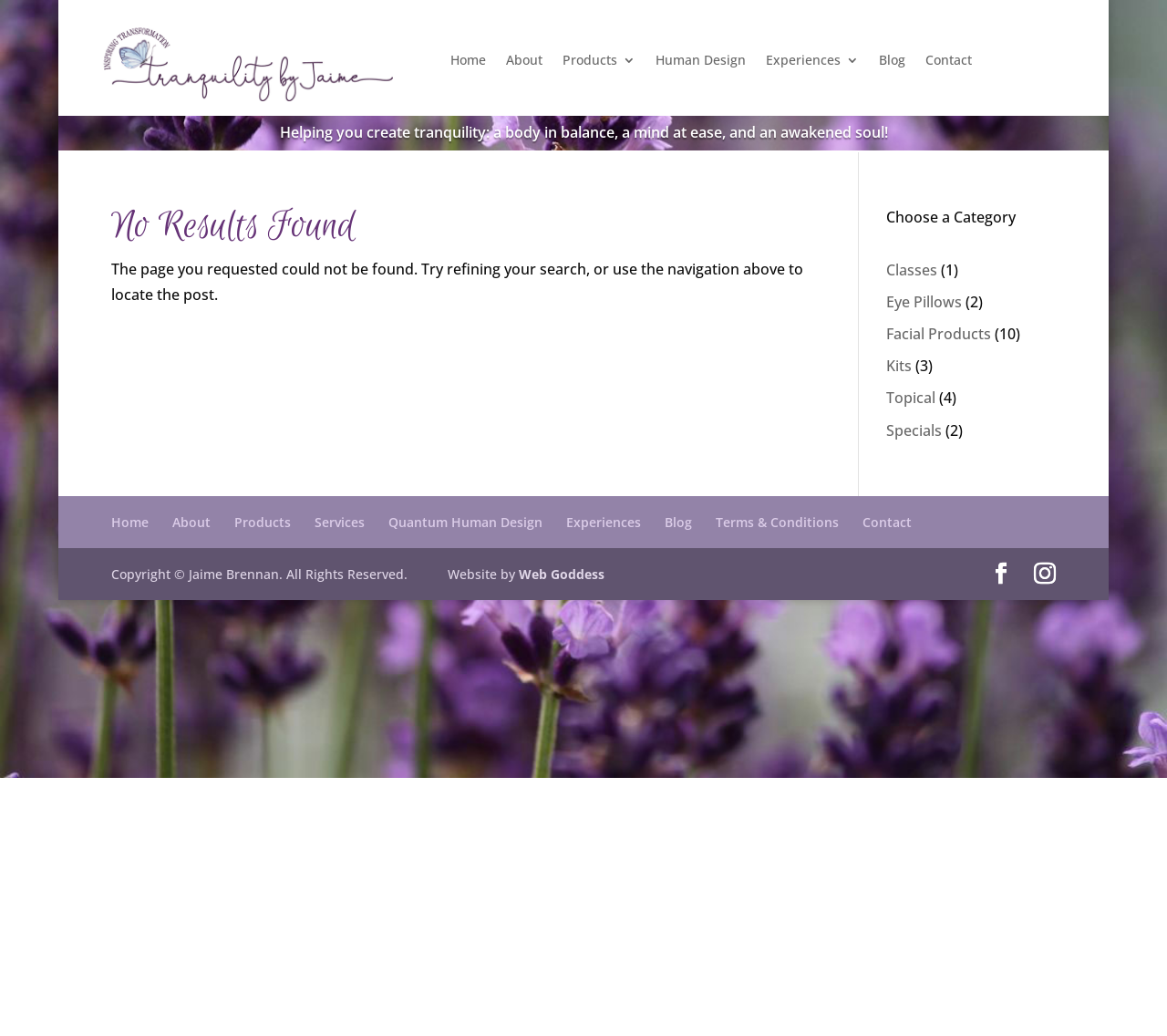Please predict the bounding box coordinates of the element's region where a click is necessary to complete the following instruction: "Go to the 'About' page". The coordinates should be represented by four float numbers between 0 and 1, i.e., [left, top, right, bottom].

[0.434, 0.052, 0.465, 0.071]